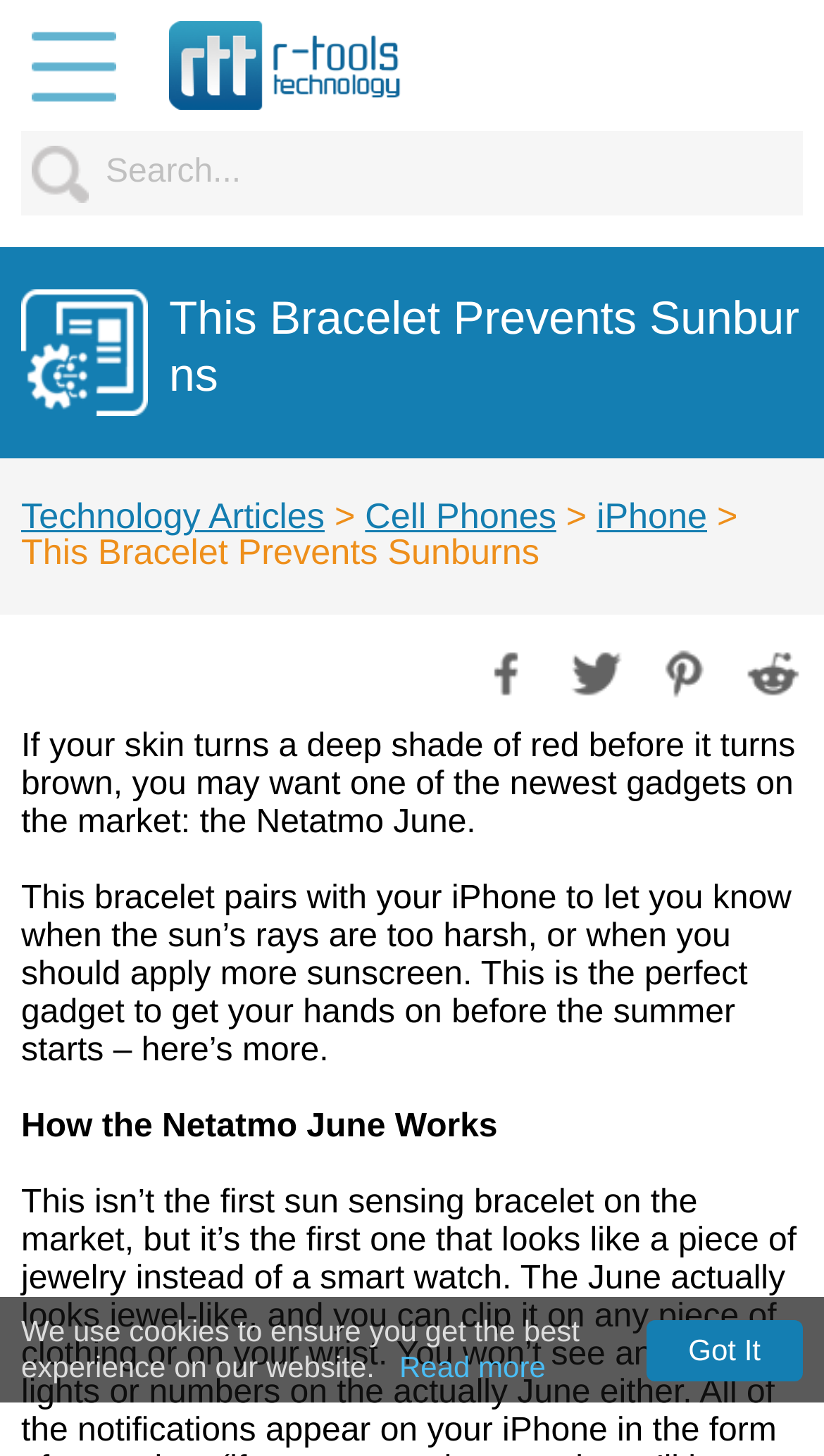Please specify the bounding box coordinates of the clickable region to carry out the following instruction: "Click on the company link". The coordinates should be four float numbers between 0 and 1, in the format [left, top, right, bottom].

[0.205, 0.015, 0.487, 0.075]